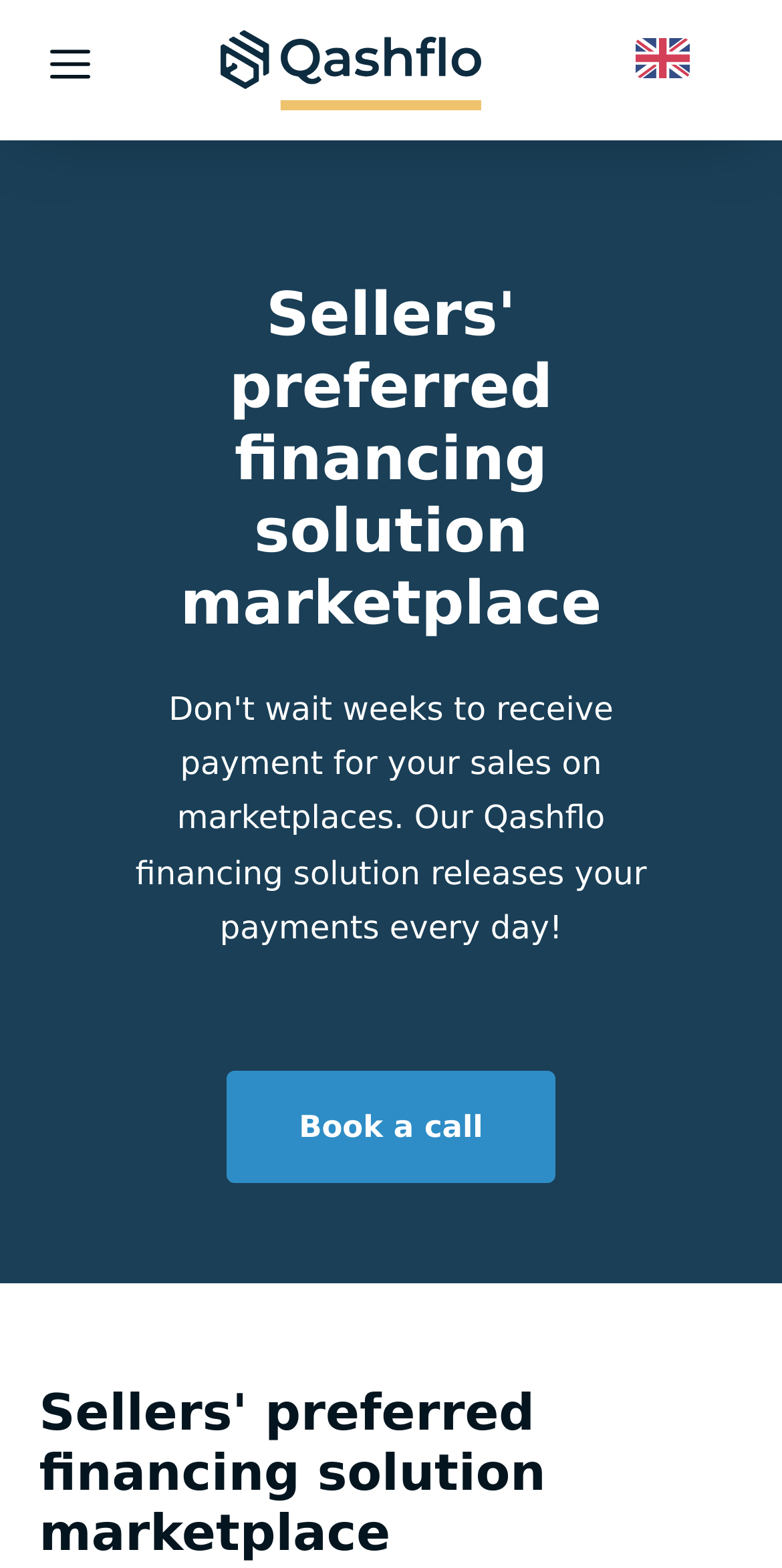What is the call-to-action on the webpage?
Kindly offer a detailed explanation using the data available in the image.

The call-to-action on the webpage is a link that says 'Book a call'. It is likely used to encourage users to schedule a call with the company.